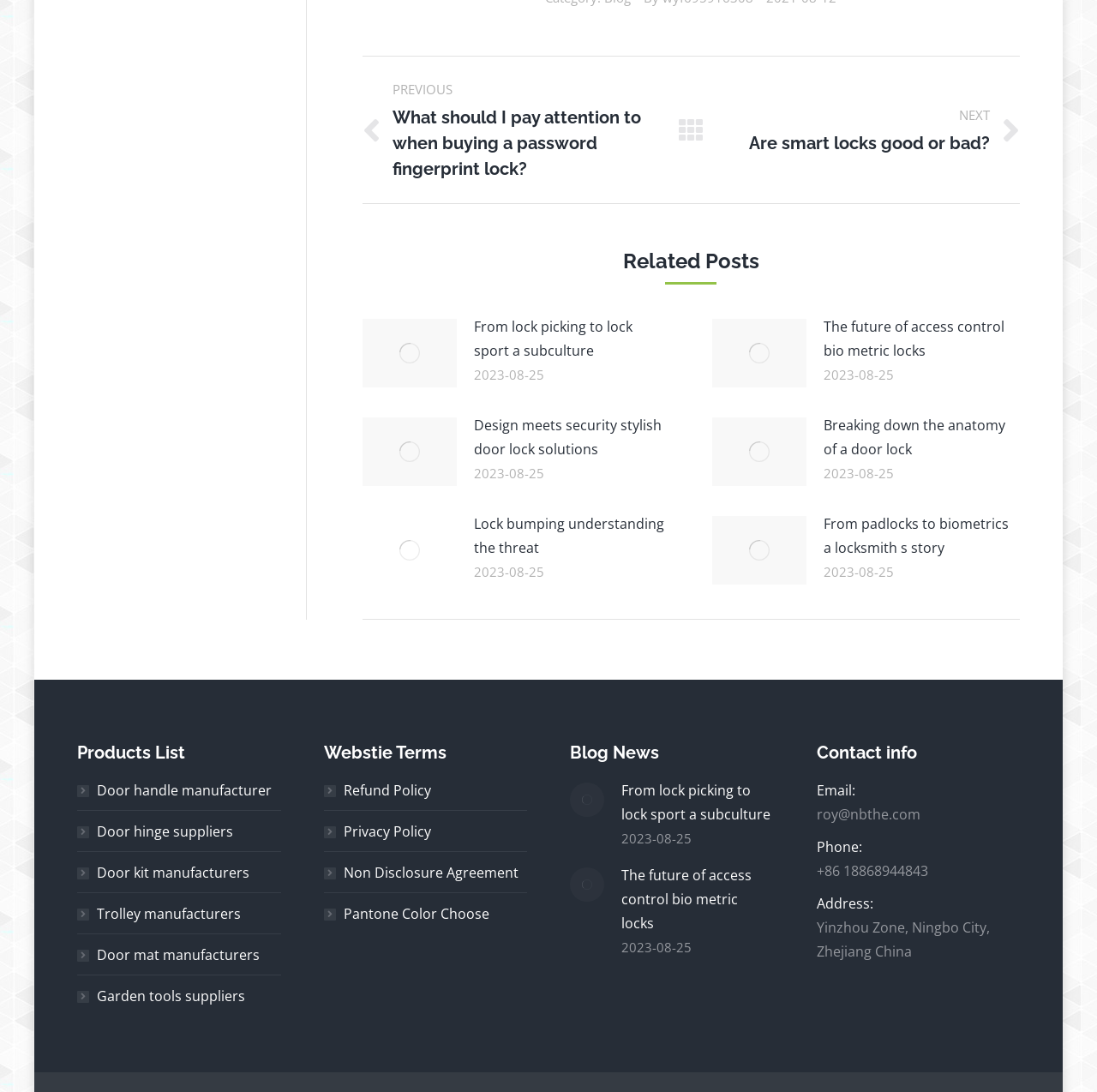Pinpoint the bounding box coordinates of the clickable element needed to complete the instruction: "Click on the 'Door handle manufacturer' link". The coordinates should be provided as four float numbers between 0 and 1: [left, top, right, bottom].

[0.07, 0.713, 0.248, 0.735]